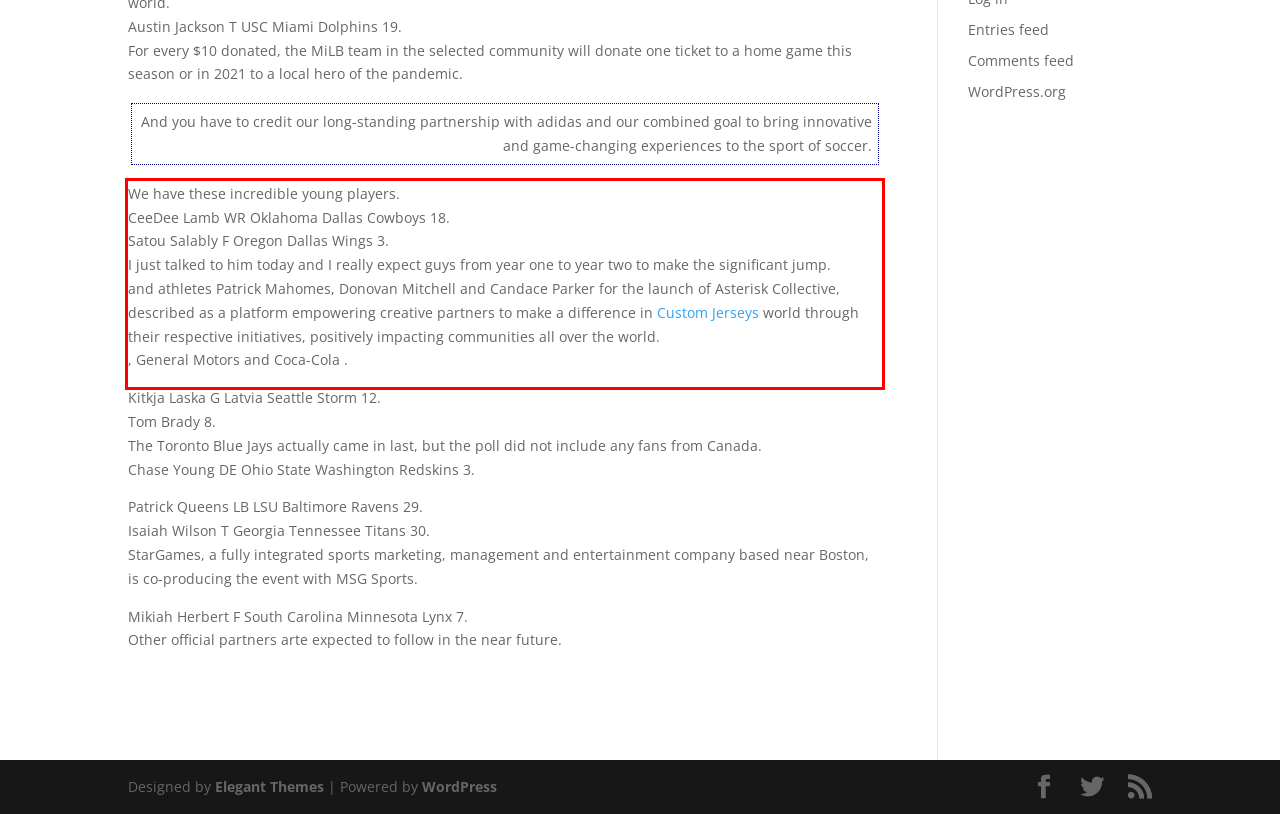You have a webpage screenshot with a red rectangle surrounding a UI element. Extract the text content from within this red bounding box.

We have these incredible young players. CeeDee Lamb WR Oklahoma Dallas Cowboys 18. Satou Salably F Oregon Dallas Wings 3. I just talked to him today and I really expect guys from year one to year two to make the significant jump. and athletes Patrick Mahomes, Donovan Mitchell and Candace Parker for the launch of Asterisk Collective, described as a platform empowering creative partners to make a difference in Custom Jerseys world through their respective initiatives, positively impacting communities all over the world. , General Motors and Coca-Cola .